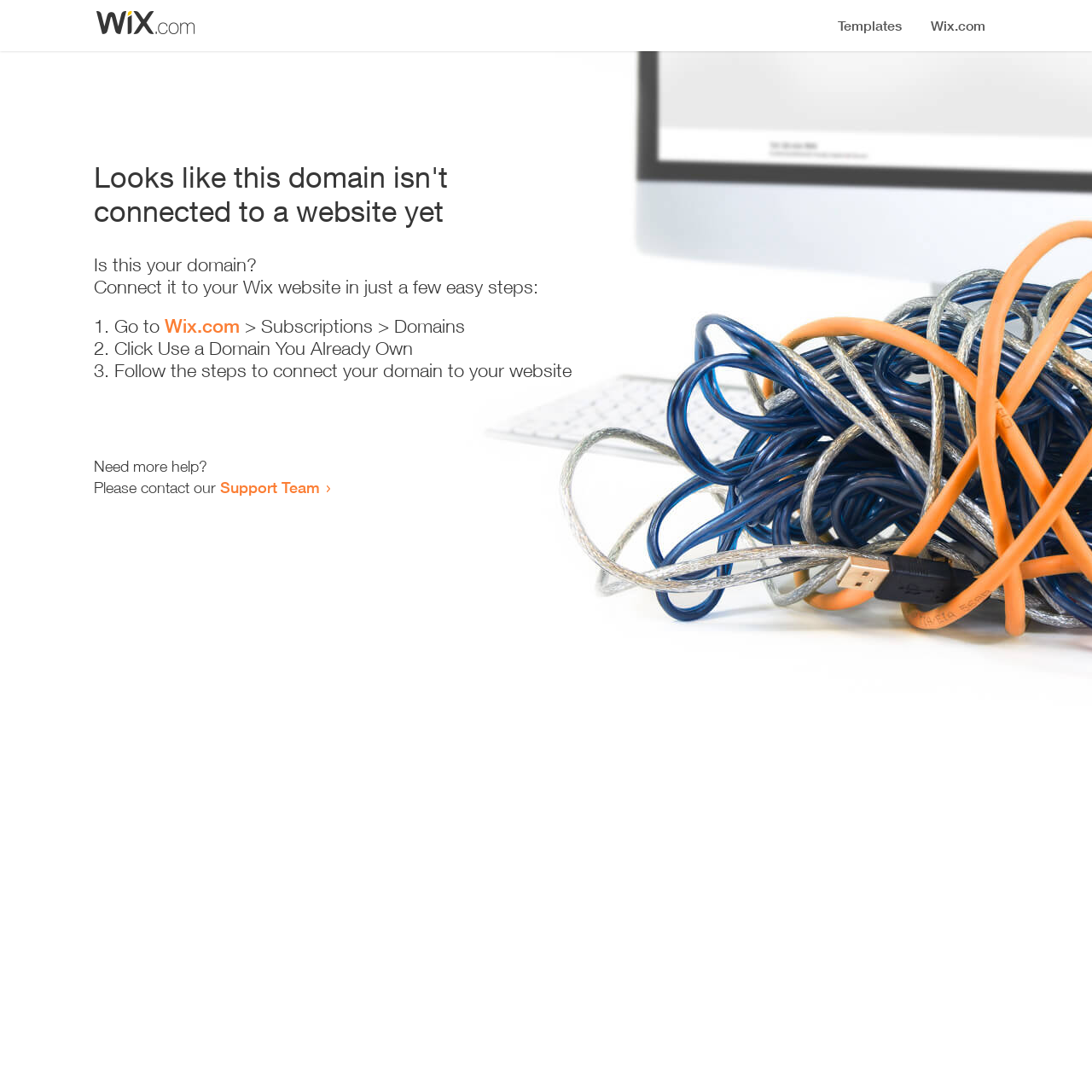Predict the bounding box for the UI component with the following description: "parent_node: Name* name="author" placeholder="Name*"".

None